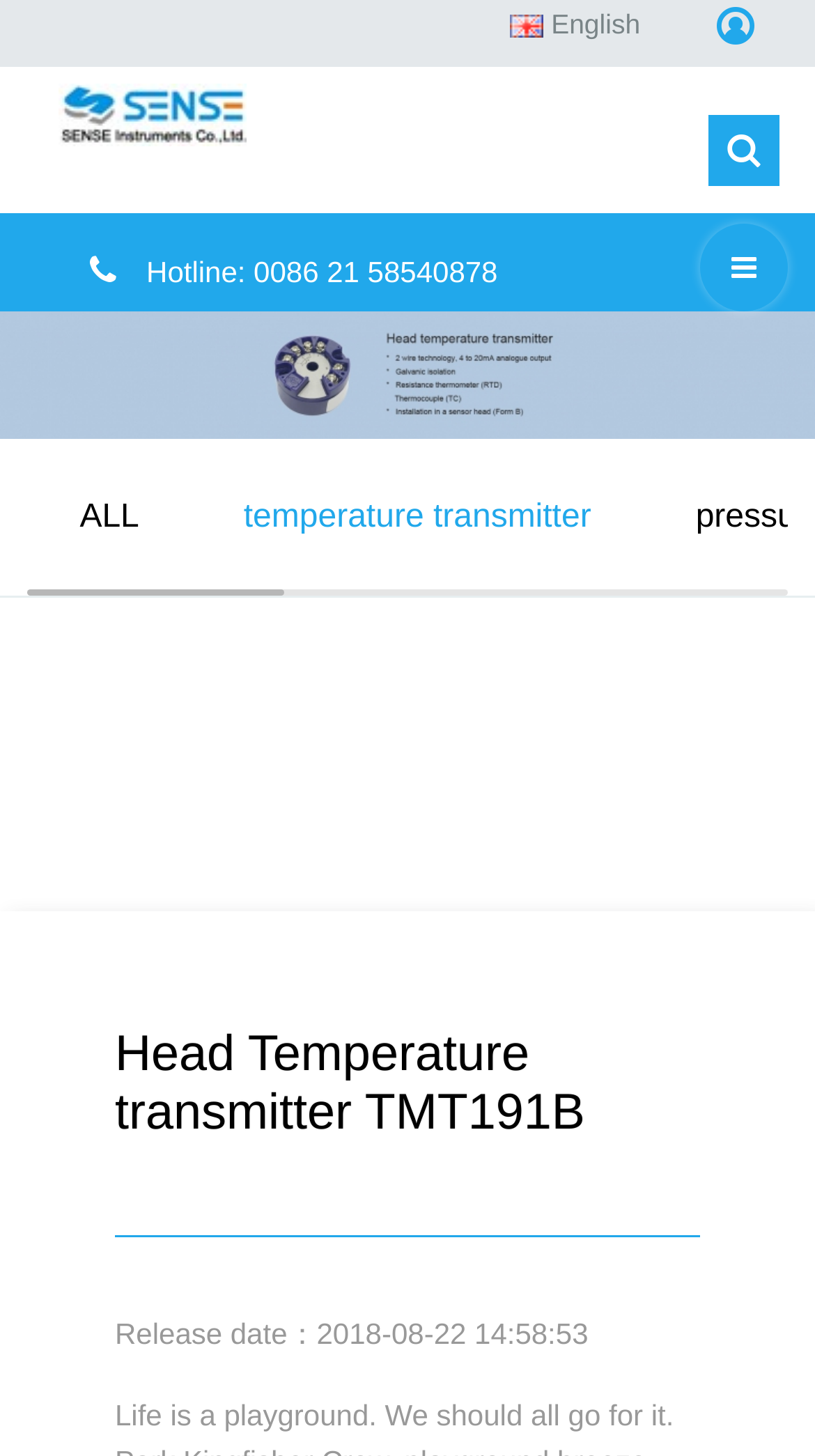What is the hotline number?
Can you offer a detailed and complete answer to this question?

The hotline number can be found in the StaticText element with the text 'Hotline: 0086 21 58540878' which is located at the top middle of the webpage.